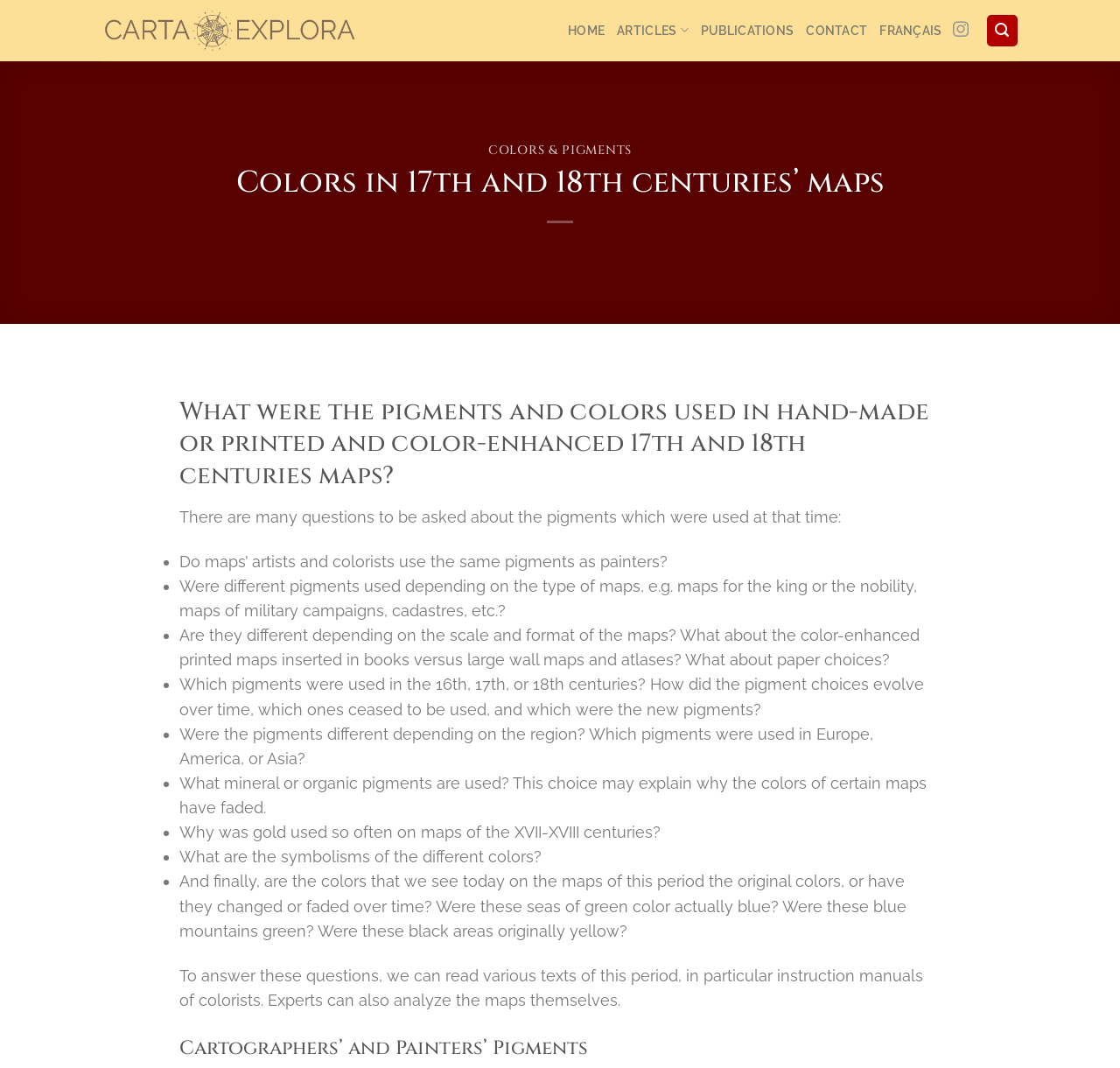Bounding box coordinates are specified in the format (top-left x, top-left y, bottom-right x, bottom-right y). All values are floating point numbers bounded between 0 and 1. Please provide the bounding box coordinate of the region this sentence describes: Articles

[0.551, 0.011, 0.615, 0.046]